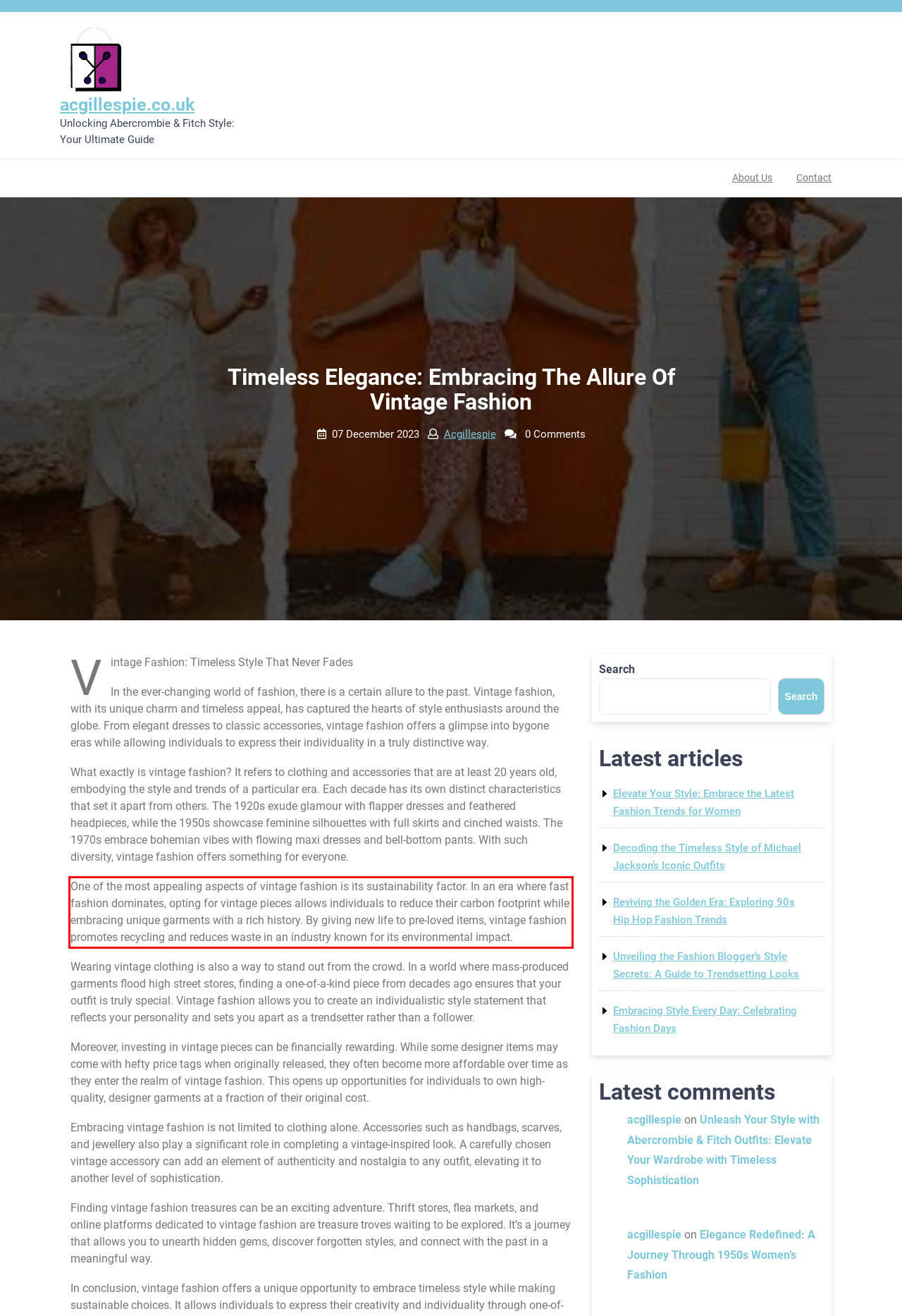Given a webpage screenshot, locate the red bounding box and extract the text content found inside it.

One of the most appealing aspects of vintage fashion is its sustainability factor. In an era where fast fashion dominates, opting for vintage pieces allows individuals to reduce their carbon footprint while embracing unique garments with a rich history. By giving new life to pre-loved items, vintage fashion promotes recycling and reduces waste in an industry known for its environmental impact.